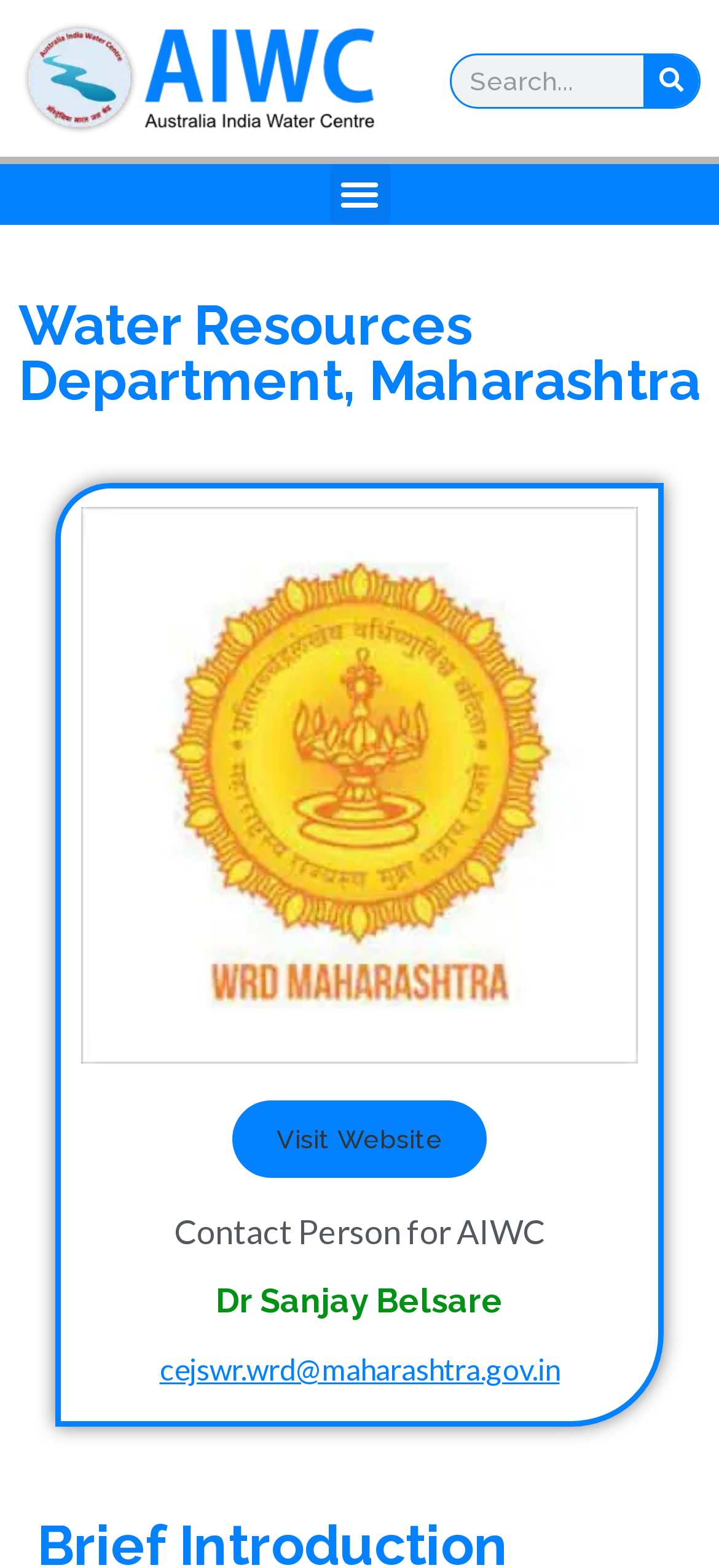Describe the webpage meticulously, covering all significant aspects.

The webpage is about the Water Resources Department, Maharashtra, and it appears to be affiliated with AIWC. At the top left corner, there is a logo of AIWC. Next to the logo, there is a search bar with a search button on the right side. 

Below the search bar, there is a menu toggle button. On the top center of the page, the title "Water Resources Department, Maharashtra" is prominently displayed. 

On the left side of the page, there is a link to "WRD Maharashtra" that takes up a significant portion of the page. Below this link, there is a button to "Visit Website". 

On the bottom left of the page, there are three headings that provide contact information for AIWC. The contact person is Dr. Sanjay Belsare, and his email address is cejswr.wrd@maharashtra.gov.in, which is also a clickable link.